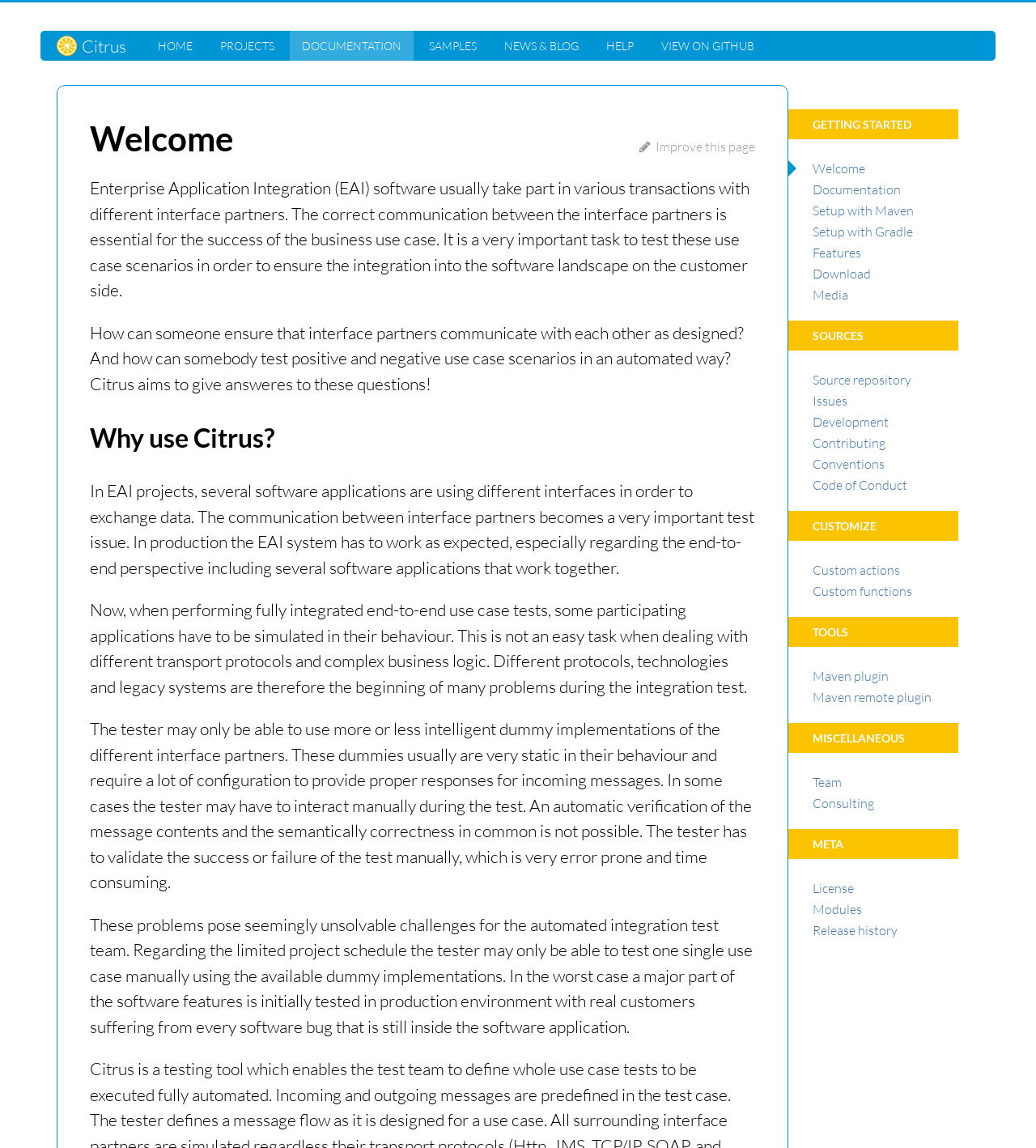How many links are available under the 'GETTING STARTED' section?
Could you give a comprehensive explanation in response to this question?

By examining the webpage structure, I found that the 'GETTING STARTED' section contains 6 links, namely 'Welcome', 'Documentation', 'Setup with Maven', 'Setup with Gradle', 'Features', and 'Download'.